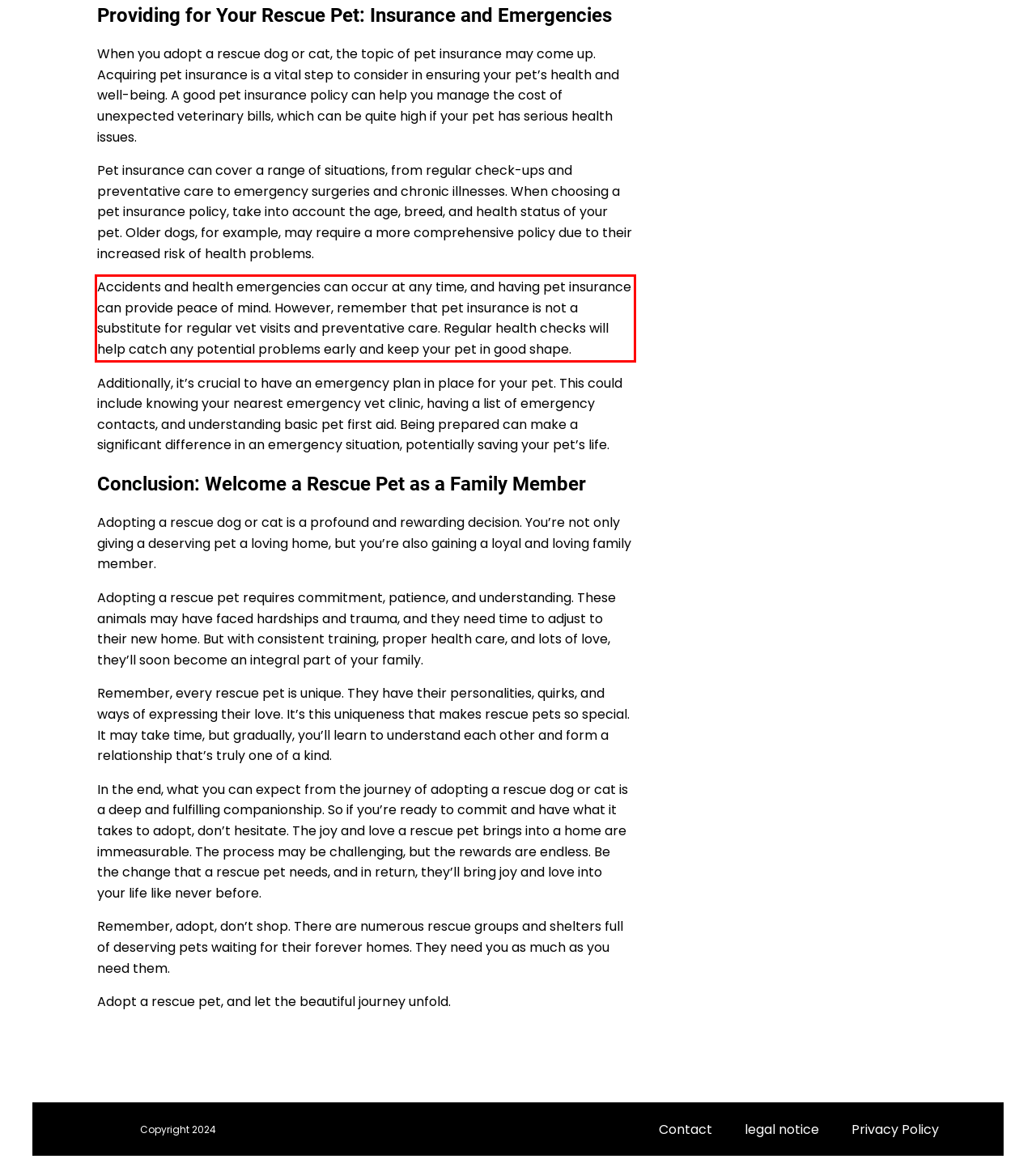You have a webpage screenshot with a red rectangle surrounding a UI element. Extract the text content from within this red bounding box.

Accidents and health emergencies can occur at any time, and having pet insurance can provide peace of mind. However, remember that pet insurance is not a substitute for regular vet visits and preventative care. Regular health checks will help catch any potential problems early and keep your pet in good shape.